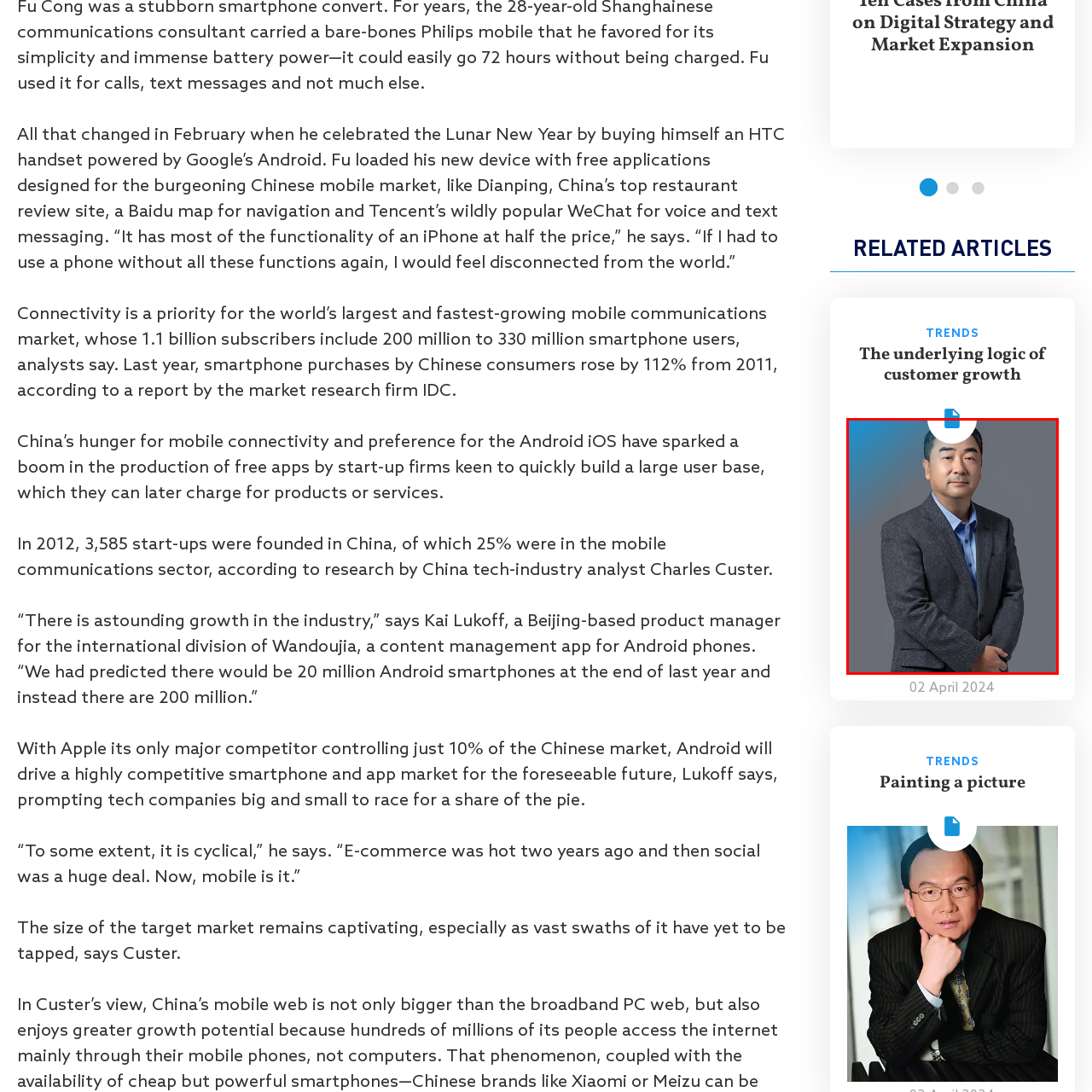Provide an in-depth description of the image within the red bounding box.

The image features a professional-looking individual standing with a composed demeanor. He is dressed in a dark suit jacket over a light blue collared shirt, portraying a polished and confident appearance. The background is subtly colored, enhancing the focus on the subject. This visual representation aligns with the broader themes discussed in the accompanying article, which explores the rapid growth of the mobile communications market in China. This subject reflects the dynamics of consumer technology and the entrepreneurial spirit within the burgeoning app development industry, as highlighted in the text about mobile connectivity and the competition facilitated by platforms like Android.